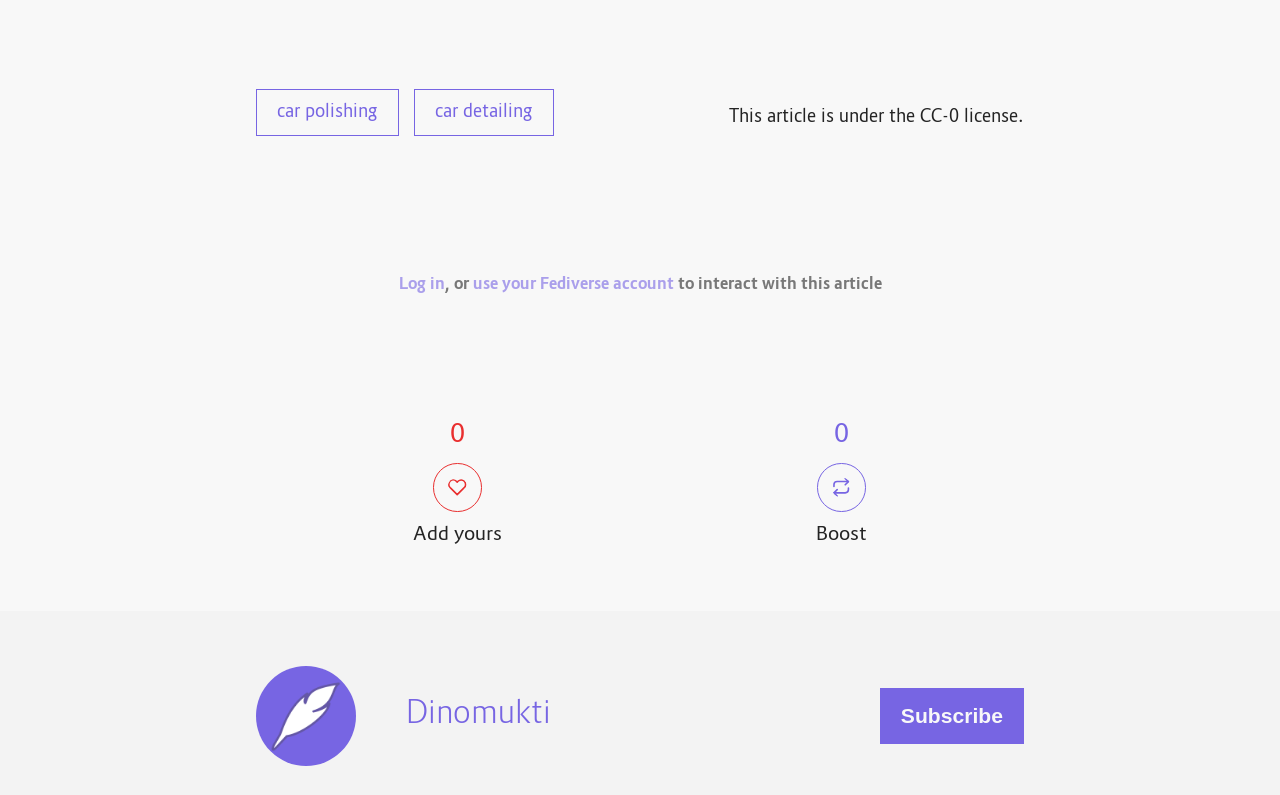Indicate the bounding box coordinates of the element that needs to be clicked to satisfy the following instruction: "Log in". The coordinates should be four float numbers between 0 and 1, i.e., [left, top, right, bottom].

[0.311, 0.345, 0.347, 0.372]